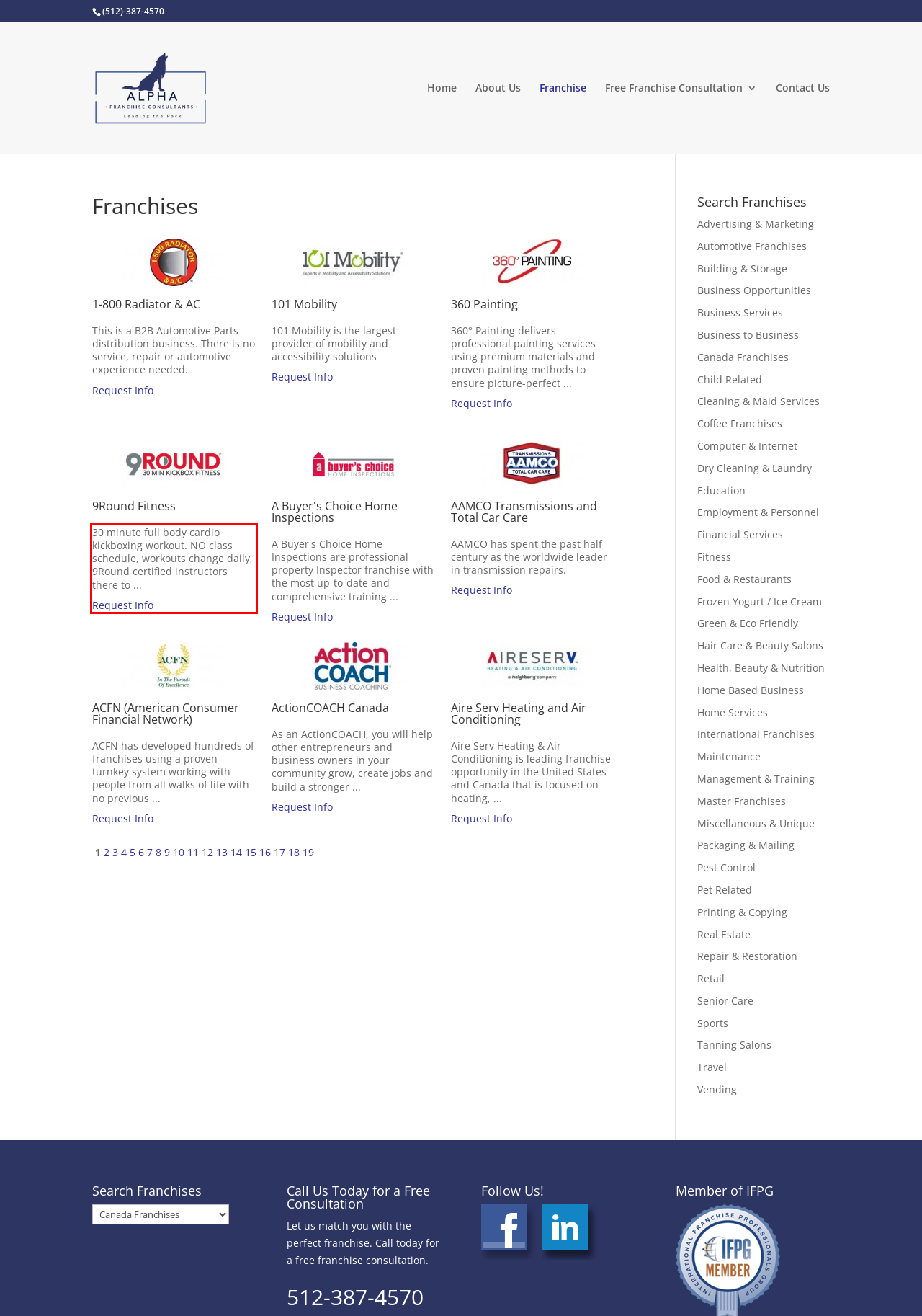Given the screenshot of the webpage, identify the red bounding box, and recognize the text content inside that red bounding box.

30 minute full body cardio kickboxing workout. NO class schedule, workouts change daily, 9Round certified instructors there to ... Request Info